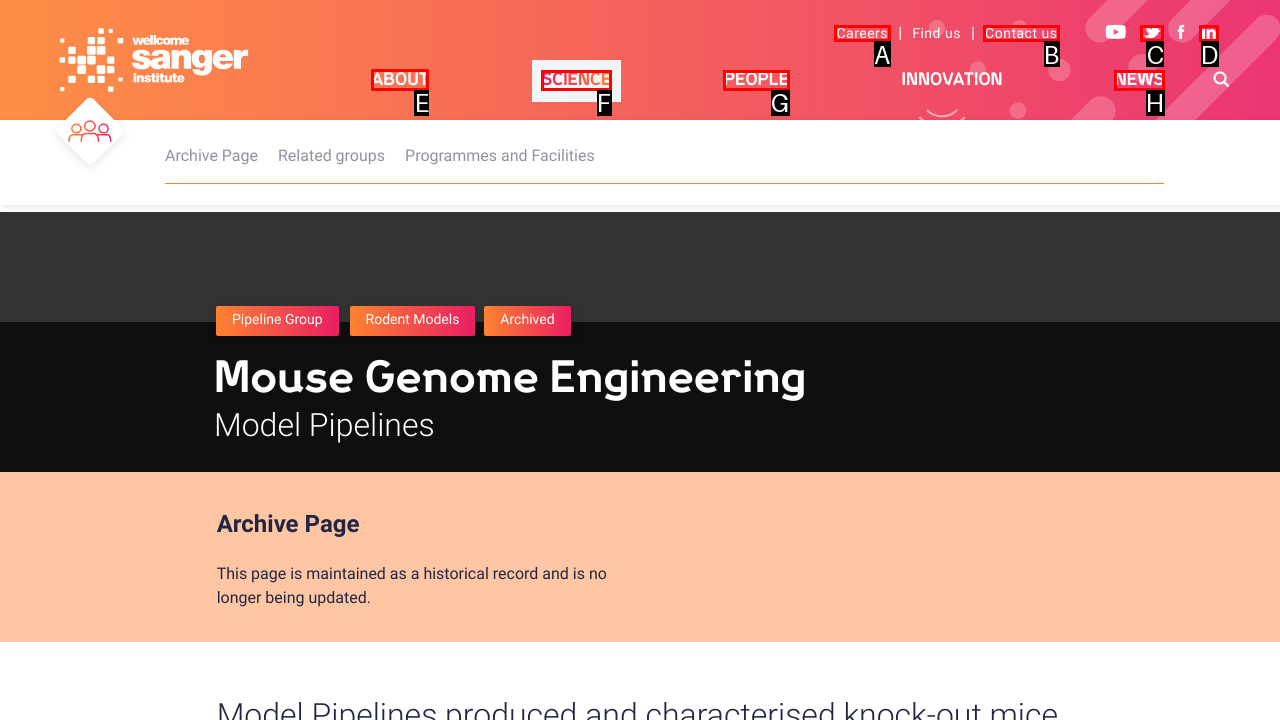Identify the correct choice to execute this task: Go to the ABOUT page
Respond with the letter corresponding to the right option from the available choices.

E